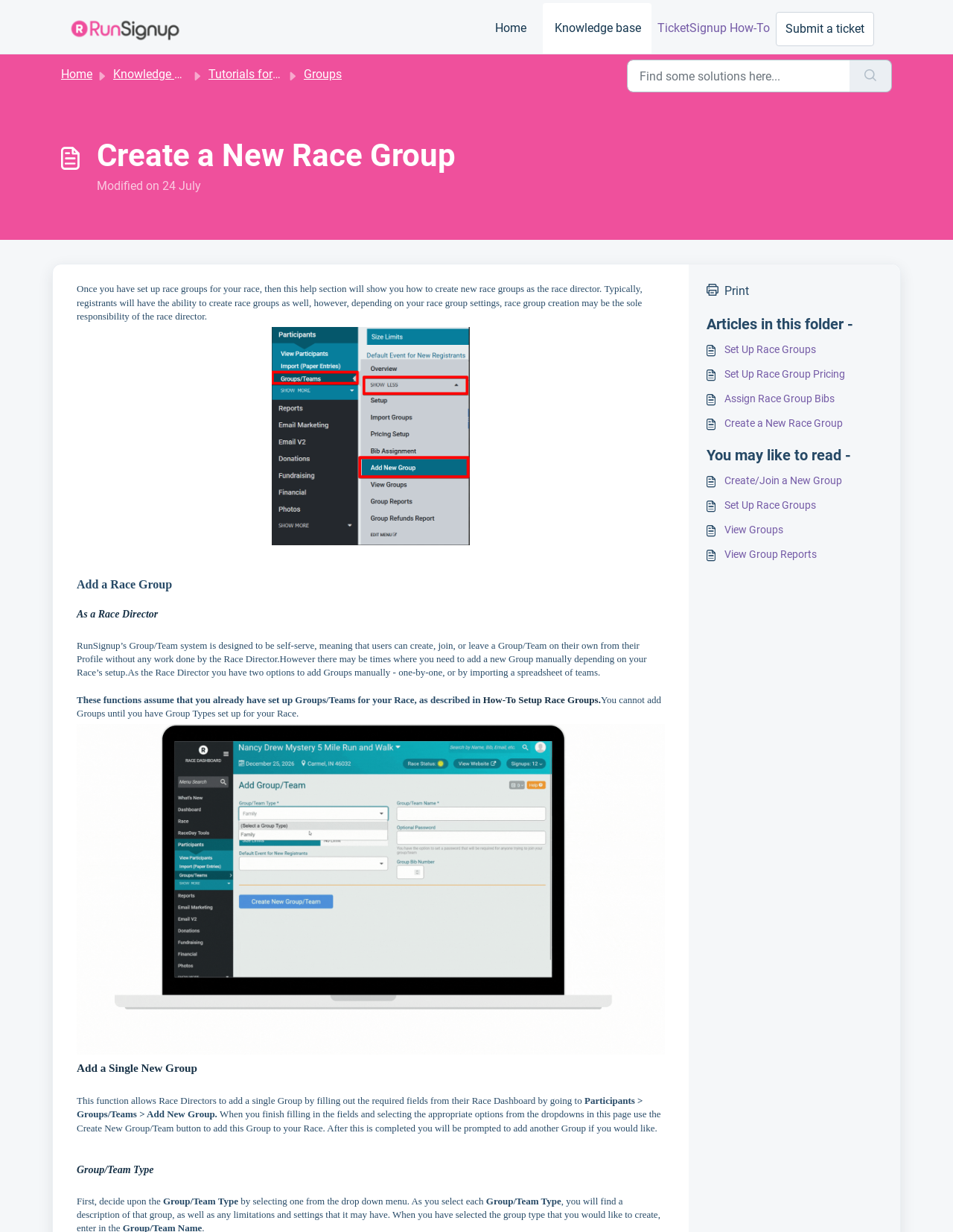Show the bounding box coordinates of the element that should be clicked to complete the task: "Learn how to set up race groups".

[0.507, 0.563, 0.63, 0.572]